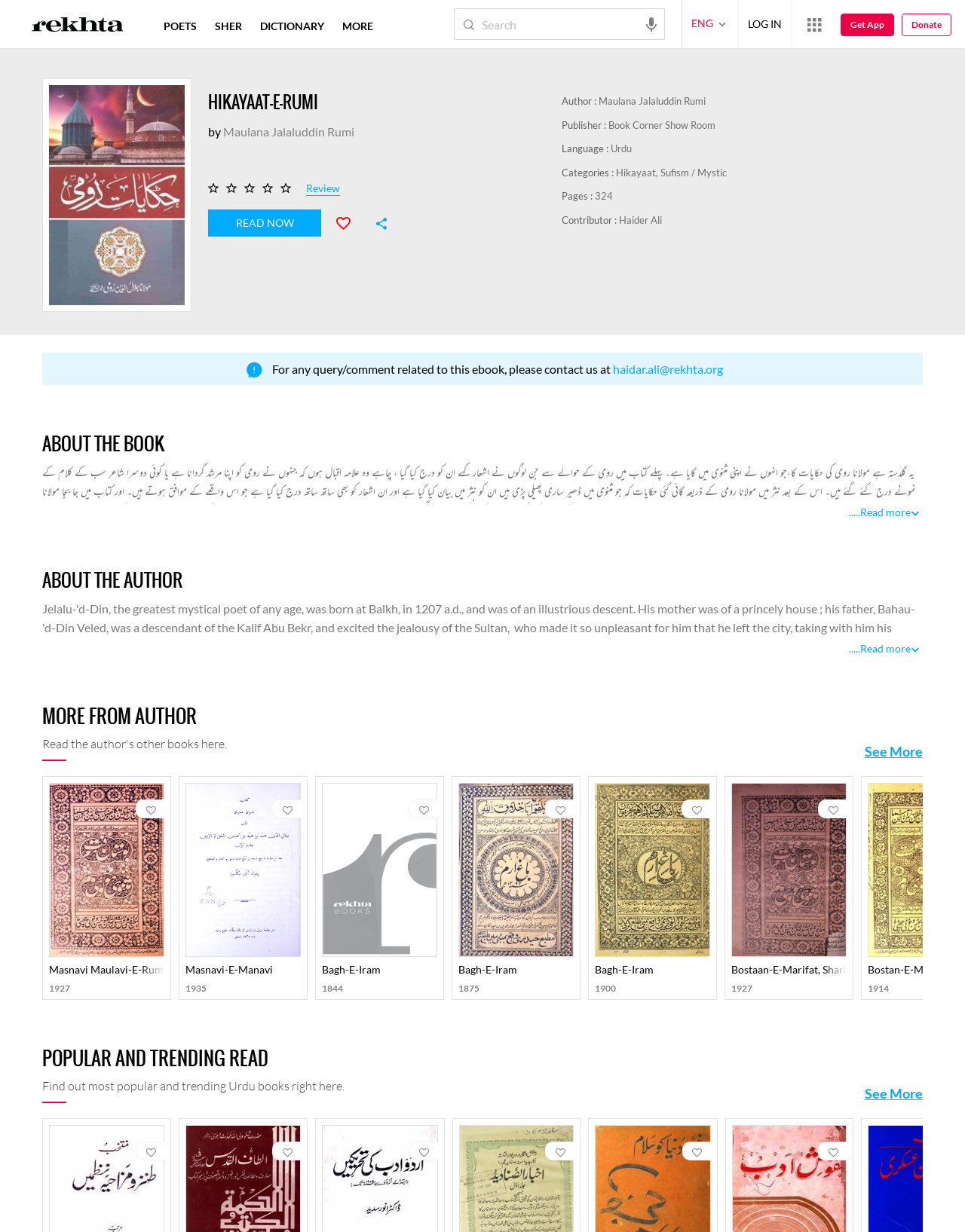Create a full and detailed caption for the entire webpage.

This webpage is about an Ebook titled "Hikayaat-e-Rumi" by Maulana Jalaluddin Rumi on Rekhta. At the top, there is a heading "HIKAYAAT-E-RUMI" followed by a link "by Maulana Jalaluddin Rumi". Below this, there are several links, including "Review" and "READ NOW", as well as an image of a book cover.

On the left side, there is an image of the book cover, and below it, there are several headings, including "Author", "Publisher", "Language", "Categories", "Pages", and "Contributor", each with corresponding information.

The main content of the webpage is divided into three sections. The first section is "ABOUT THE BOOK", which describes the book's content, including its structure and the author's vision. The text is in Urdu.

The second section is "ABOUT THE AUTHOR", which provides a brief biography of Maulana Jalaluddin Rumi, including his early life, education, and spiritual journey. The text is in English.

The third section is "MORE FROM AUTHOR", which lists several other books by the same author, including "Masnavi Maulavi-e-Rum Daftar-3", "Masnavi-e-Manavi", "Bagh-e-Iram", and "Bostaan-e-Marifat, Sharh-e-Masnavi-e-Maulavi-e-Room". Each book is represented by an image of its cover, along with its title and publication year.

At the bottom of the webpage, there is a section titled "POPULAR AND TRENDING READ", which invites users to explore popular and trending Urdu books.